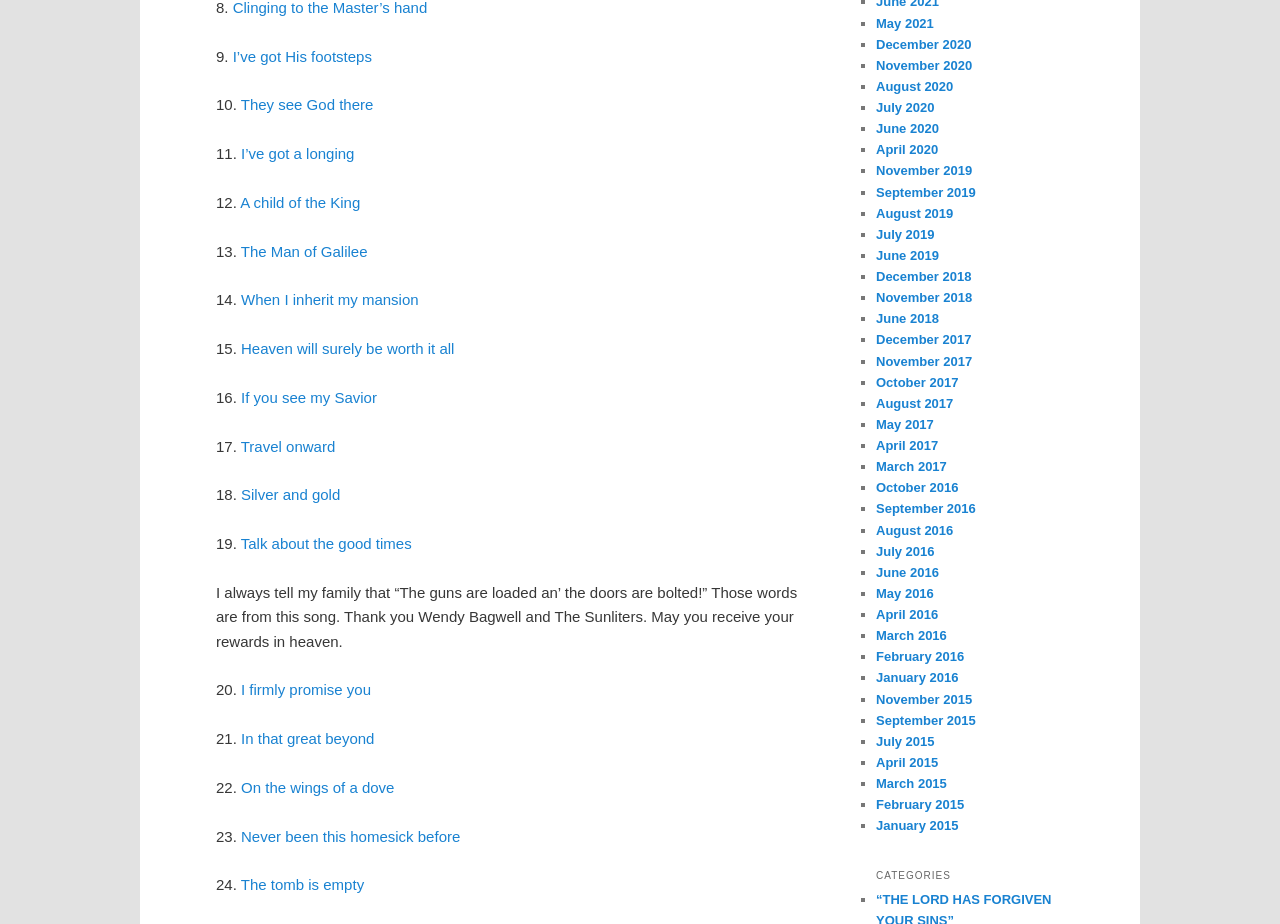Please specify the bounding box coordinates of the region to click in order to perform the following instruction: "Click on 'I’ve got His footsteps'".

[0.182, 0.051, 0.291, 0.07]